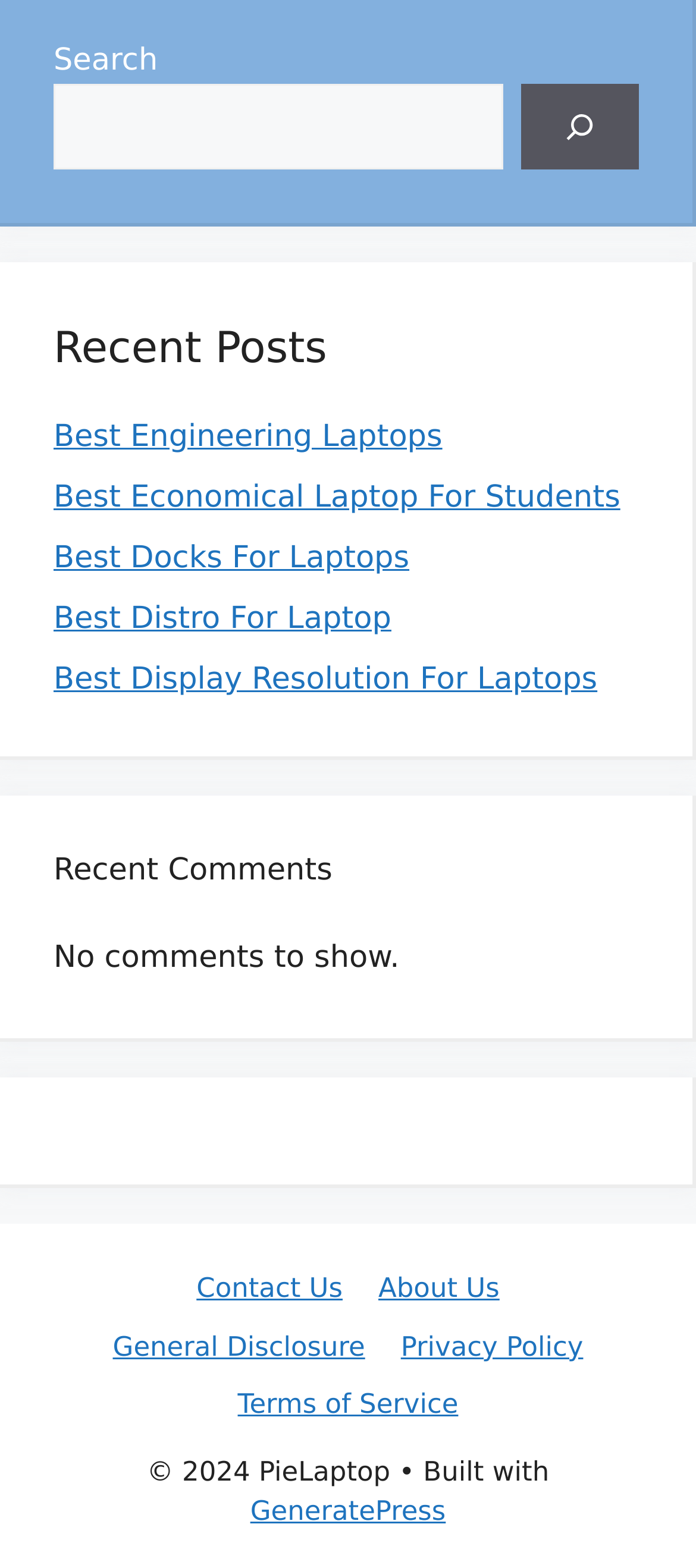Please determine the bounding box coordinates for the UI element described here. Use the format (top-left x, top-left y, bottom-right x, bottom-right y) with values bounded between 0 and 1: Best Docks For Laptops

[0.077, 0.344, 0.588, 0.367]